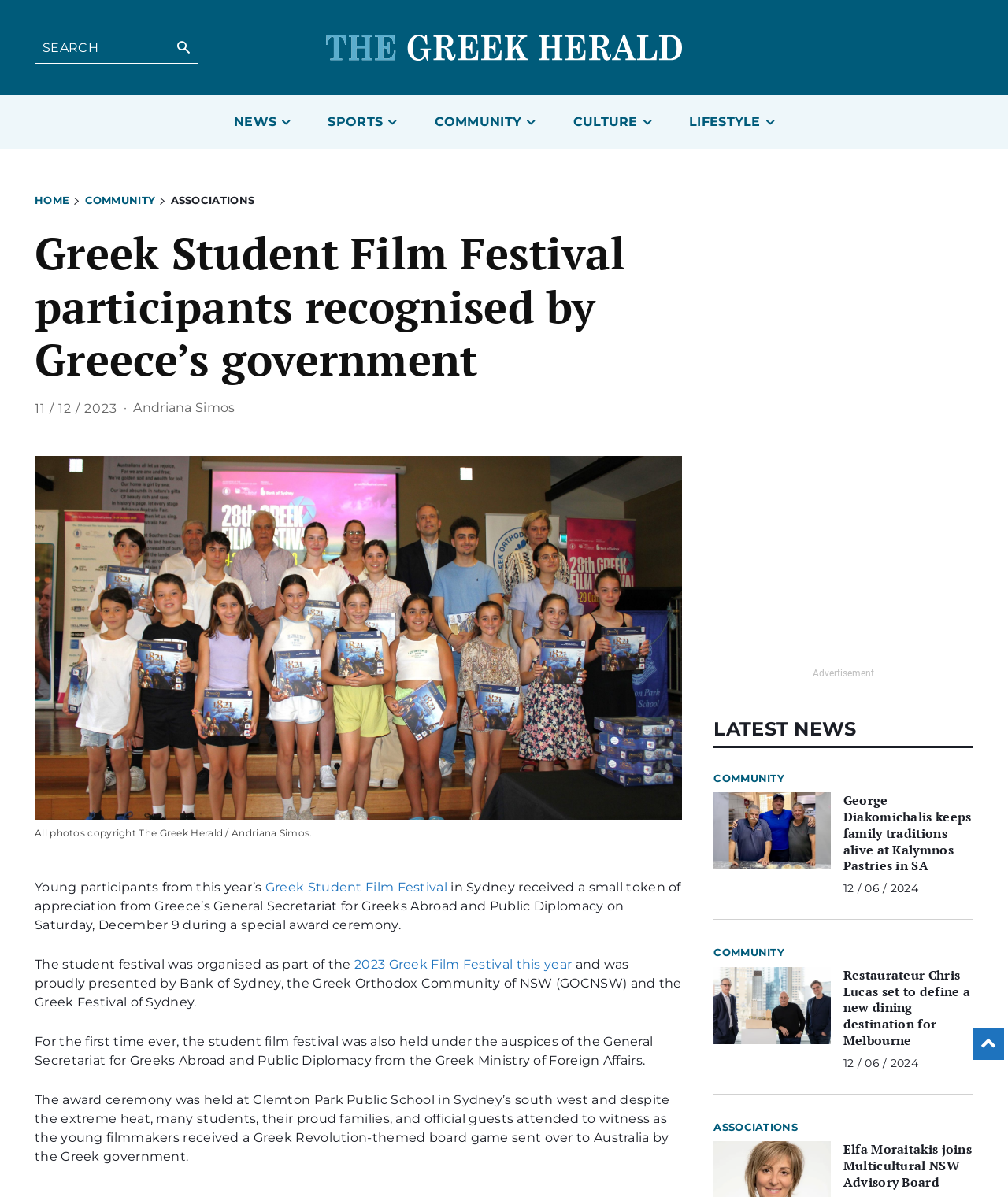What is the name of the festival mentioned in the article?
Look at the image and provide a short answer using one word or a phrase.

Greek Student Film Festival